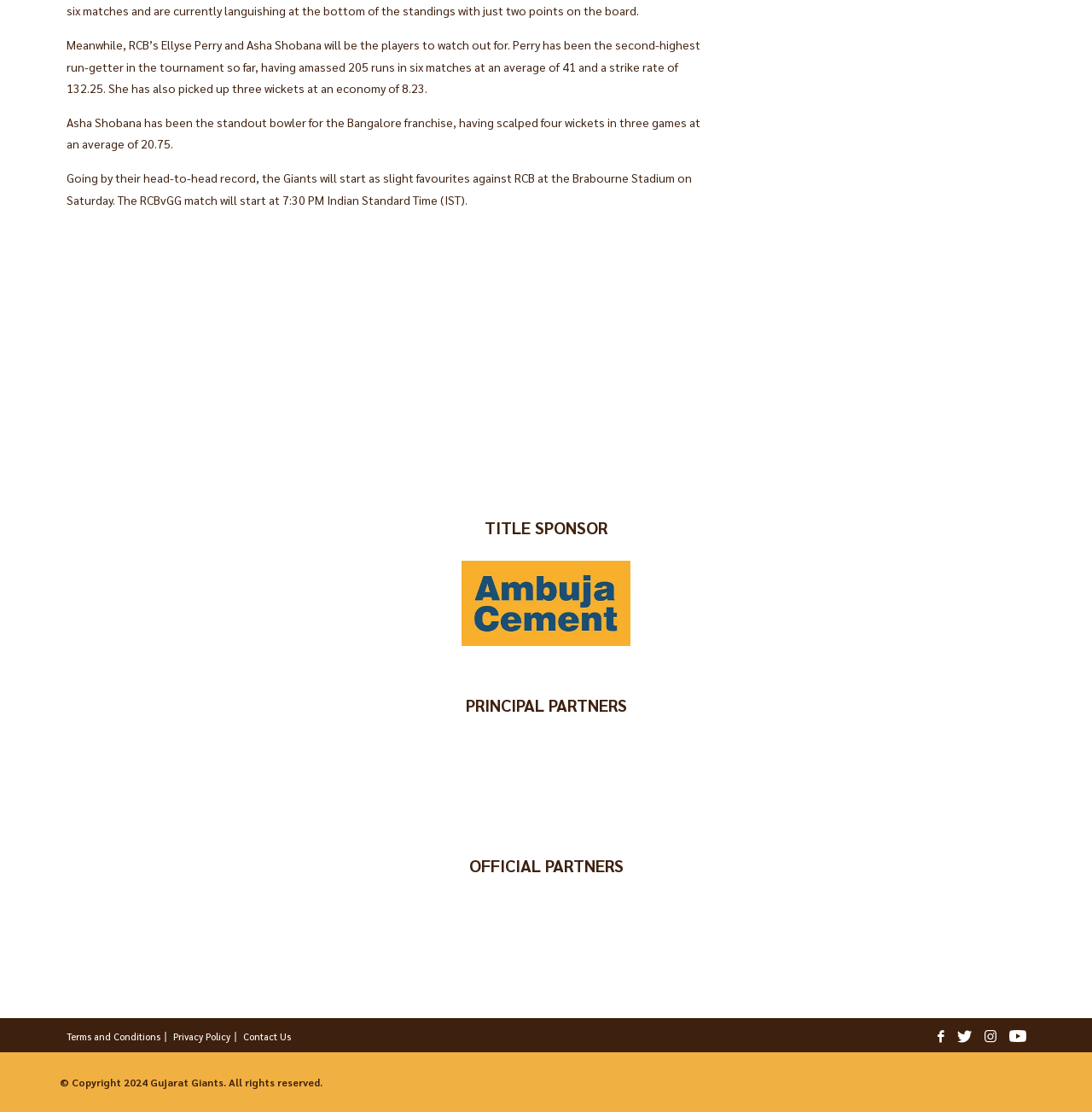Answer the question using only a single word or phrase: 
How many wickets has Ellyse Perry picked up?

three